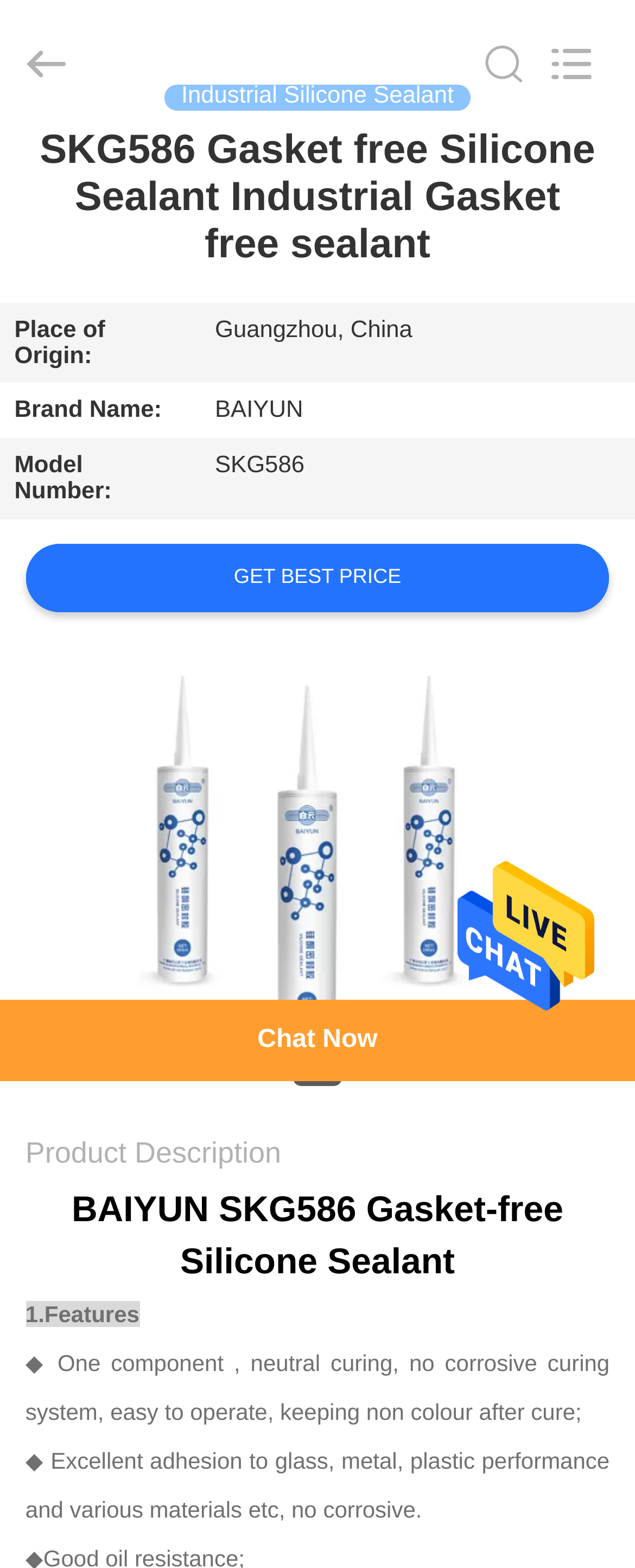Respond to the question with just a single word or phrase: 
What is the brand name of the product?

BAIYUN